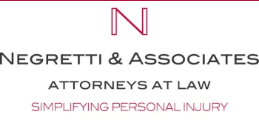Explain the image with as much detail as possible.

This image showcases the logo and branding of Negretti & Associates, a law firm specializing in personal injury cases. The design features the prominent letter "N" in a stylized format, accompanied by the firm's full name, "Negretti & Associates," clearly indicating their role as "Attorneys at Law." Below the main title, the tagline "Simplifying Personal Injury" emphasizes their commitment to making the legal process easier for clients navigating through personal injury claims. The overall aesthetic combines professionalism with clarity, reflecting the firm's dedication to providing accessible legal services.